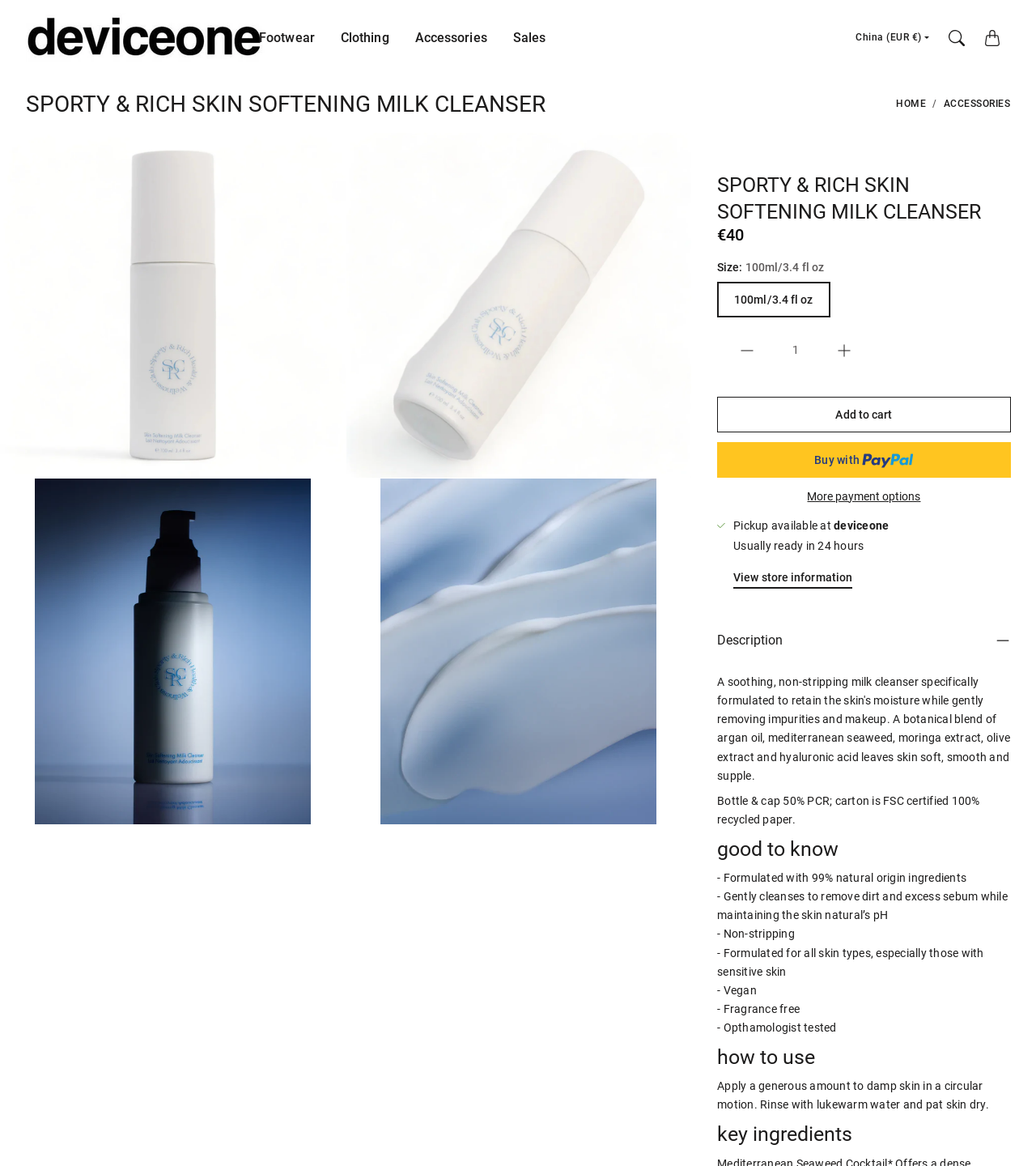Provide the bounding box coordinates of the HTML element this sentence describes: "Clothing". The bounding box coordinates consist of four float numbers between 0 and 1, i.e., [left, top, right, bottom].

[0.329, 0.024, 0.375, 0.063]